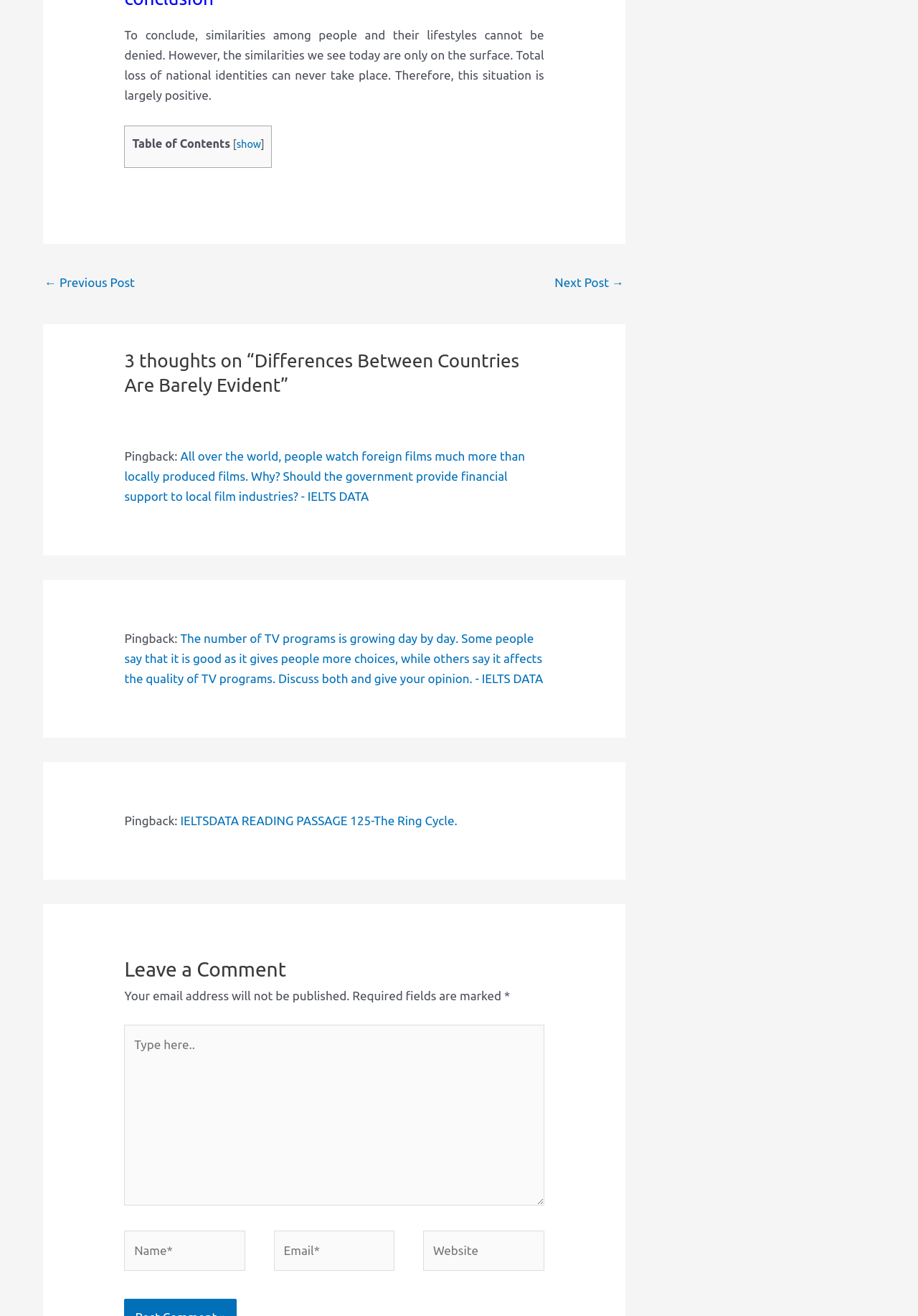What is the purpose of the 'Type here..' field?
From the details in the image, answer the question comprehensively.

The 'Type here..' field is a text box where users can enter their comment, suggesting that it is used to leave a comment on the article or post.